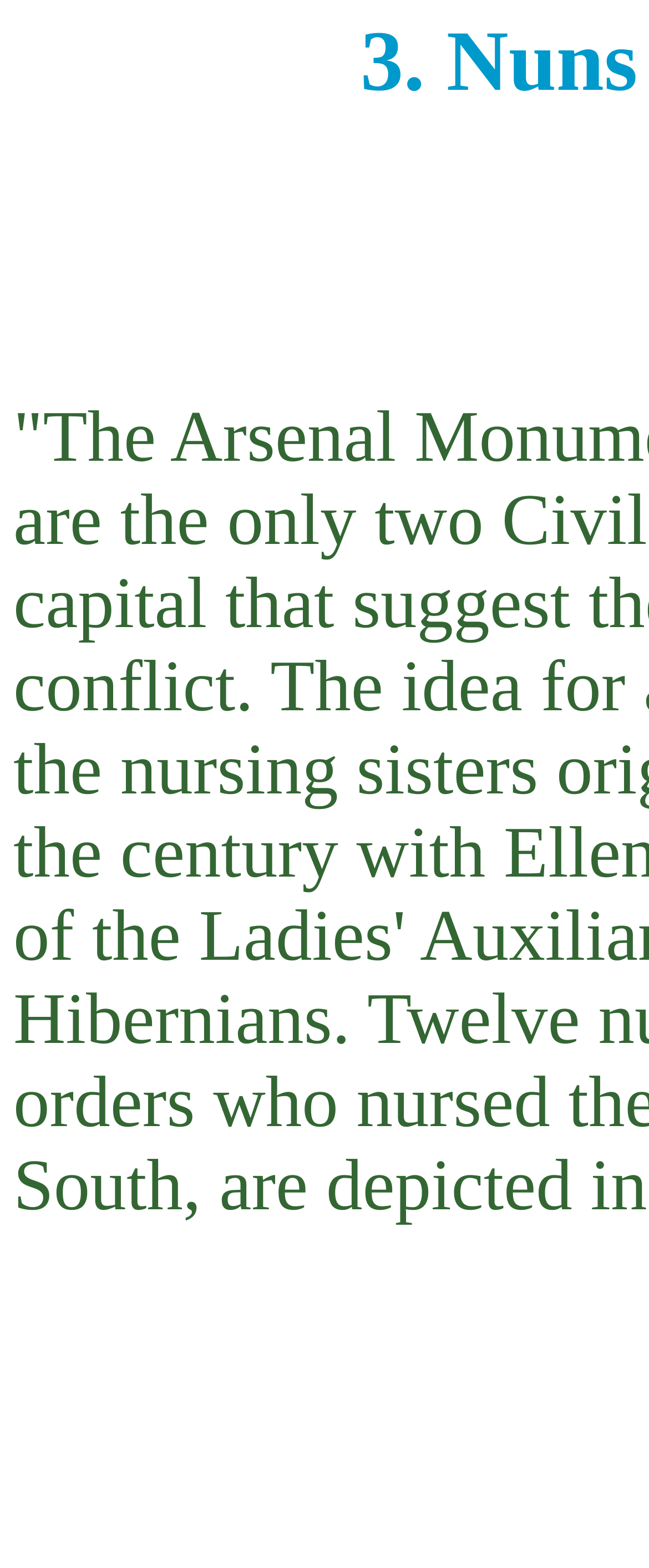What is the main heading displayed on the webpage? Please provide the text.

3. Nuns of the Battlefield